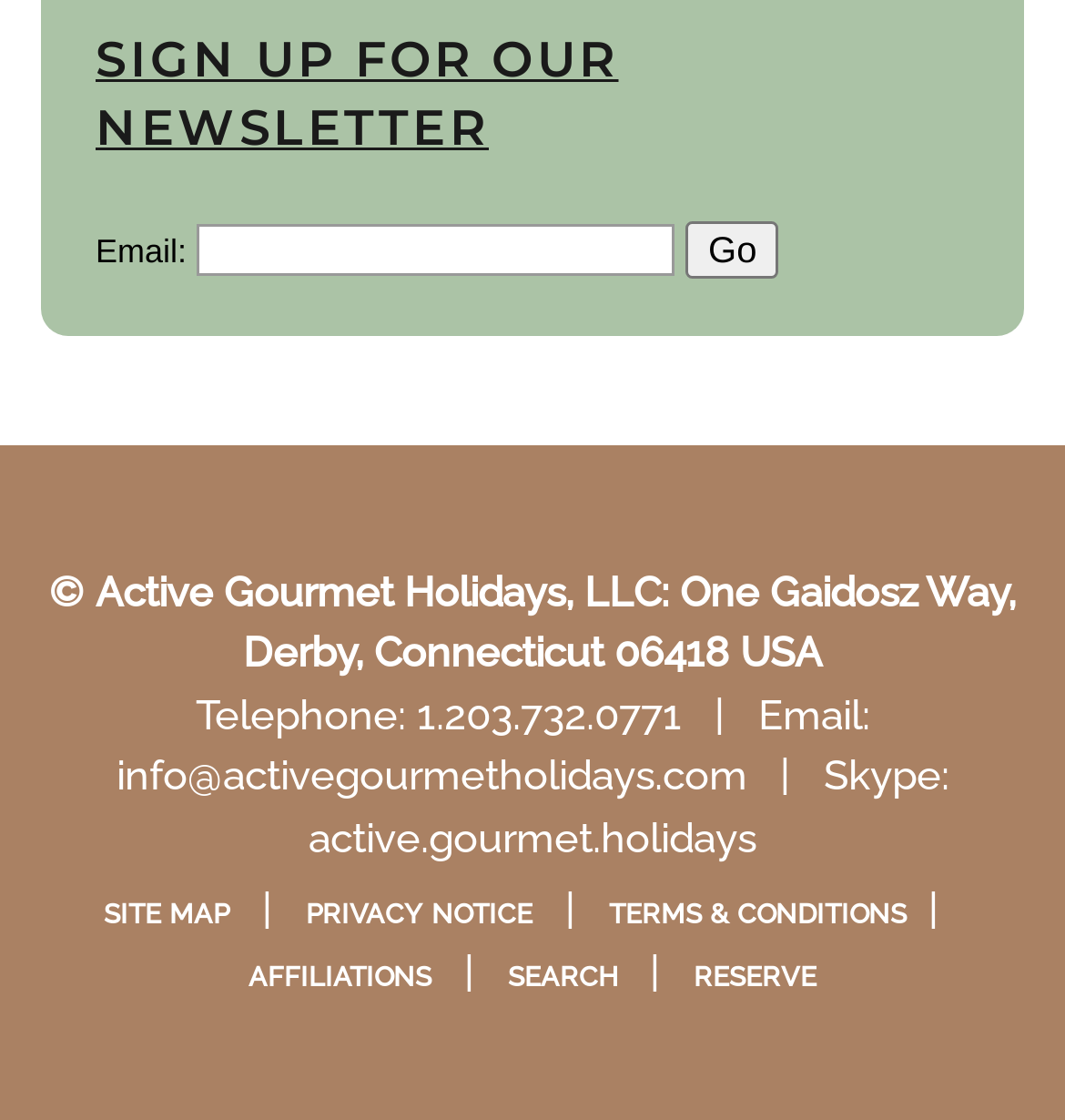What is the button next to the textbox for?
Use the image to give a comprehensive and detailed response to the question.

The button is labeled 'Go' and is located next to the textbox, suggesting that it is used to submit the email address to sign up for the newsletter.